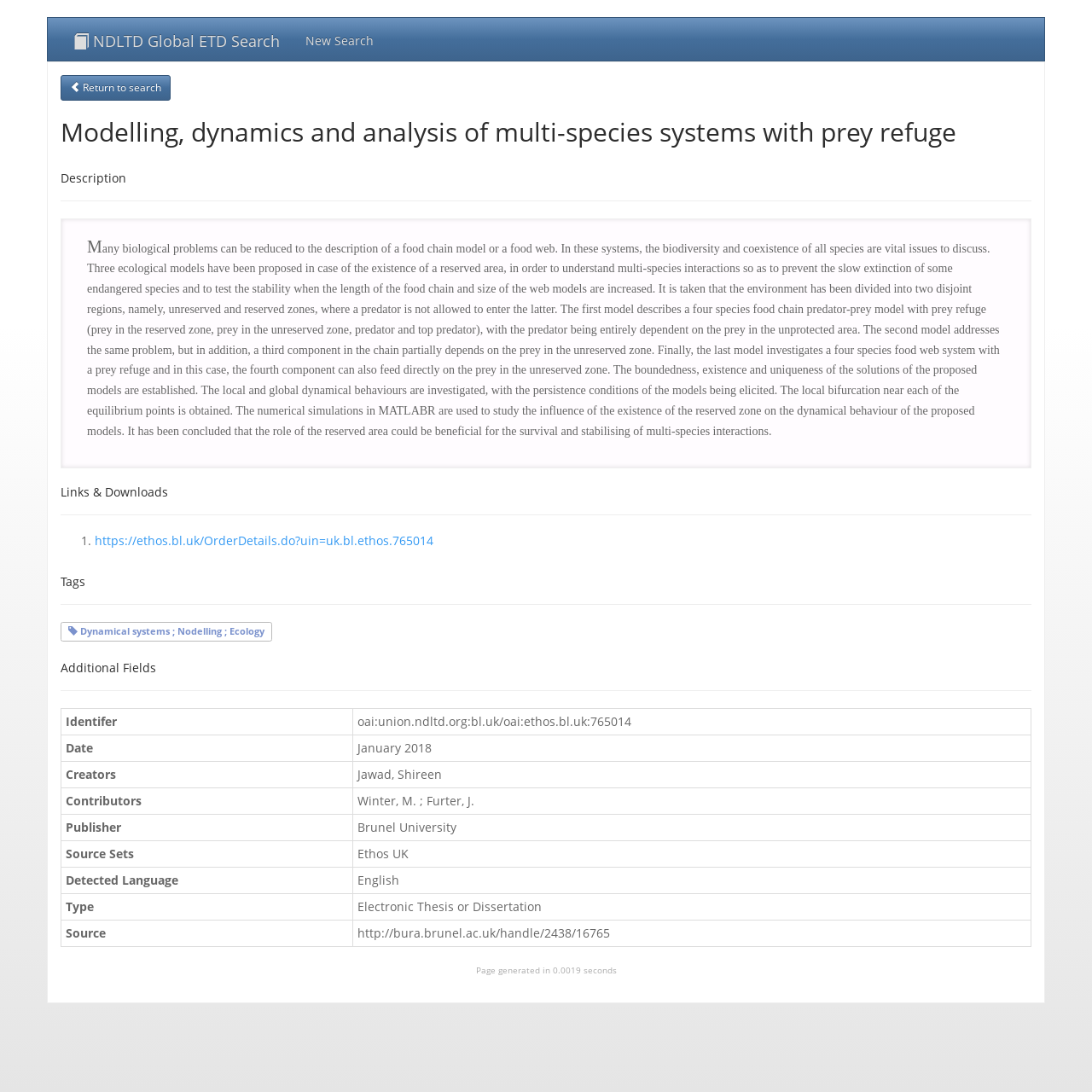Provide a one-word or one-phrase answer to the question:
What is the URL of the thesis?

http://bura.brunel.ac.uk/handle/2438/16765